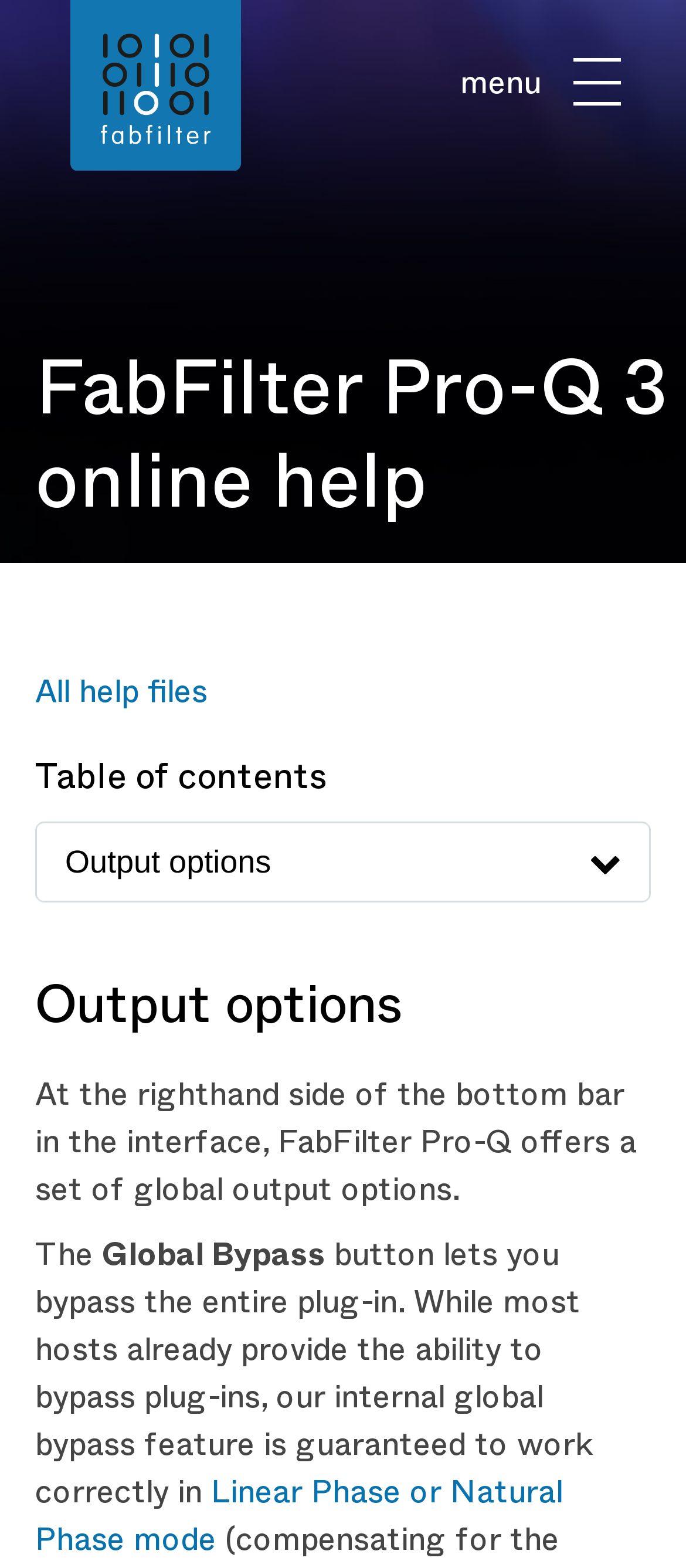Determine the bounding box coordinates for the region that must be clicked to execute the following instruction: "Open Linear Phase or".

[0.308, 0.937, 0.656, 0.966]